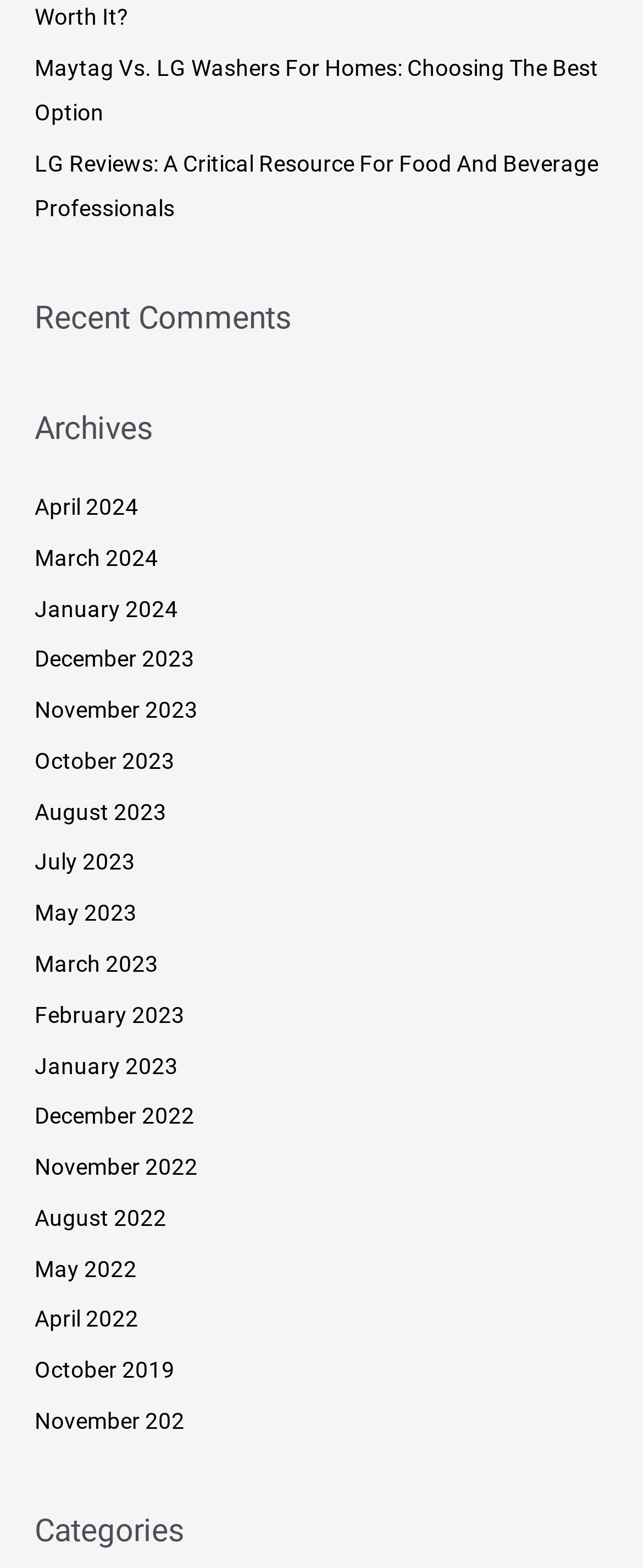Pinpoint the bounding box coordinates for the area that should be clicked to perform the following instruction: "View Maytag Vs. LG Washers For Homes article".

[0.054, 0.035, 0.931, 0.08]